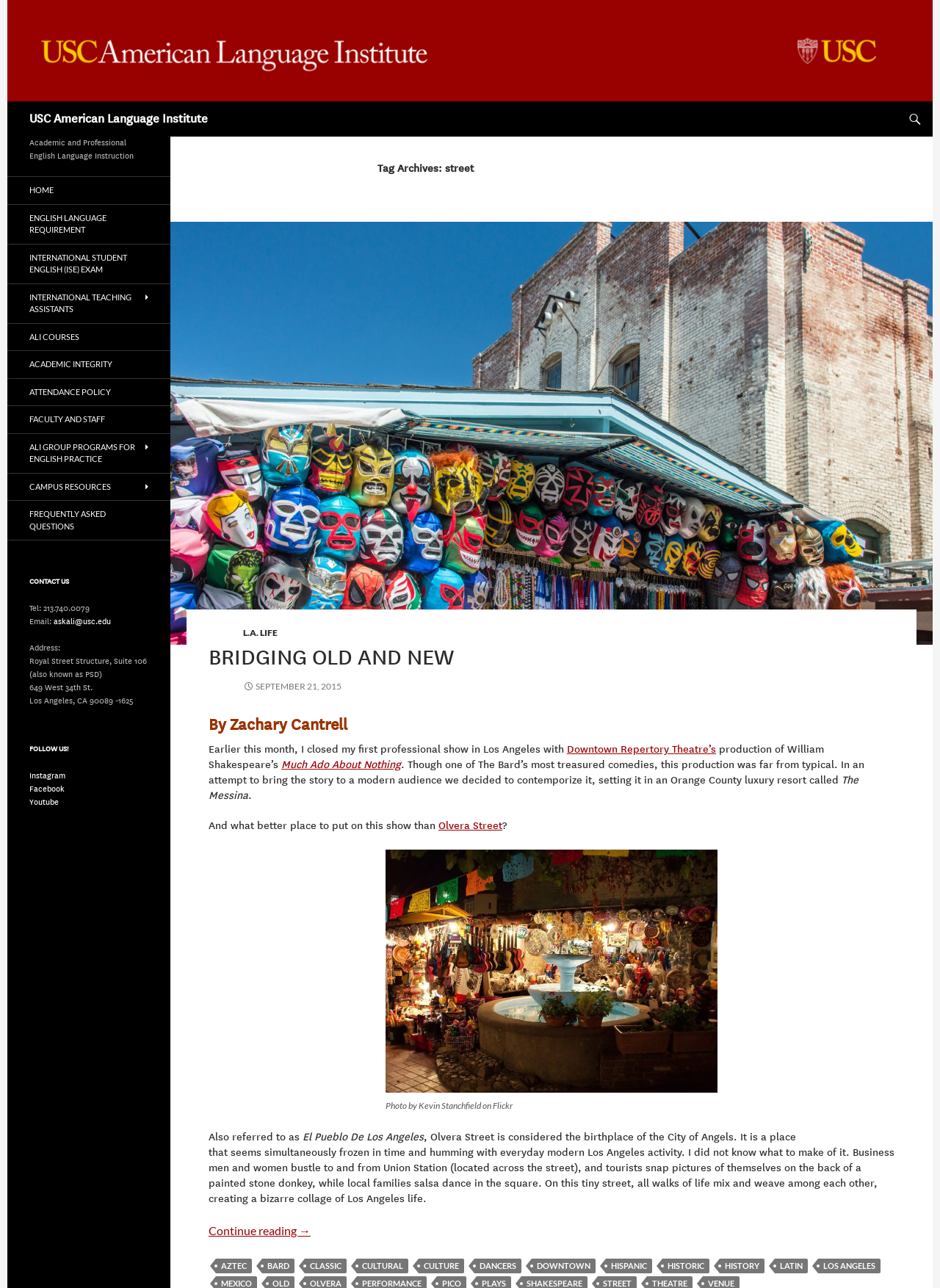Identify the bounding box coordinates of the area you need to click to perform the following instruction: "Visit Paris".

None